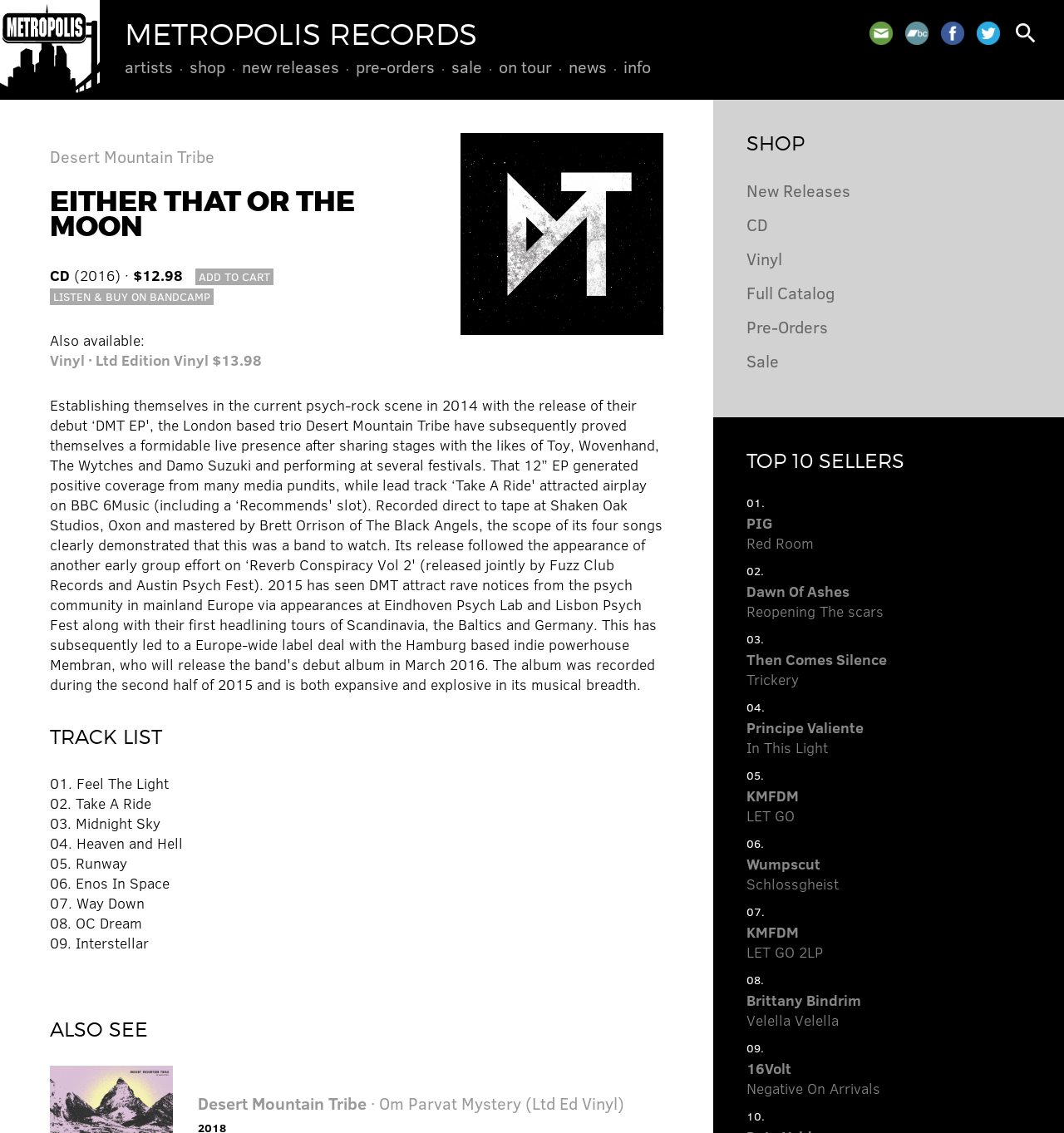Can you find the bounding box coordinates for the element to click on to achieve the instruction: "Search on the website"?

[0.948, 0.008, 0.98, 0.05]